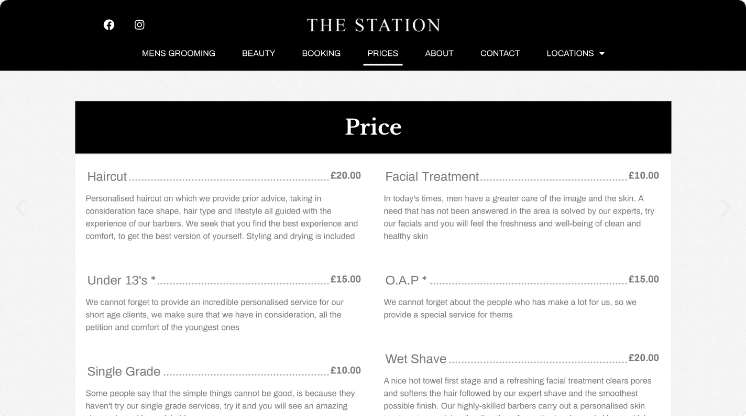What is the focus of the grooming services?
Give a detailed and exhaustive answer to the question.

The brief descriptions of the services on the webpage emphasize the personalized care and expertise of the barbers, indicating that the focus of the grooming services is on providing tailored attention to each customer.